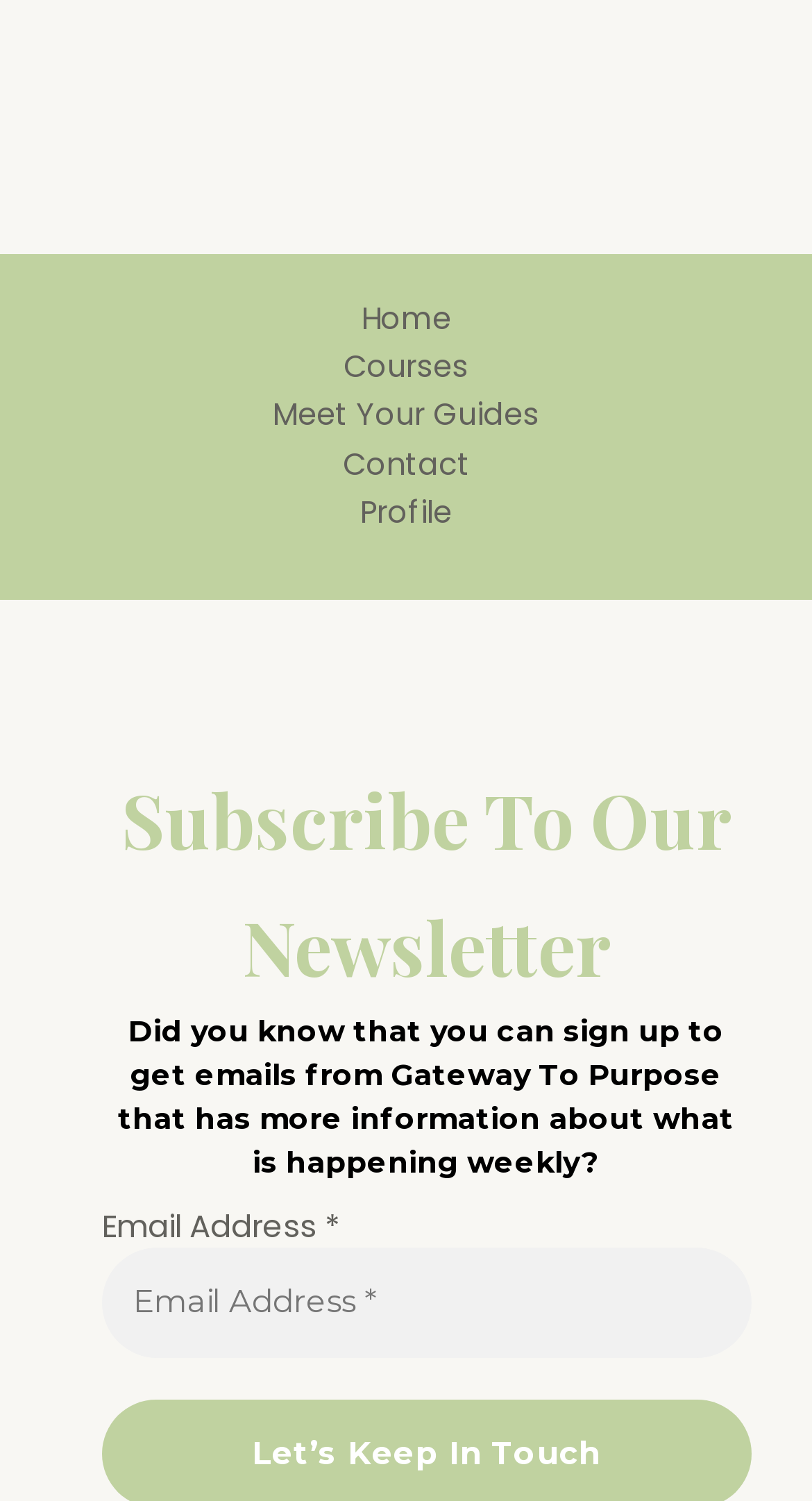Given the element description, predict the bounding box coordinates in the format (top-left x, top-left y, bottom-right x, bottom-right y). Make sure all values are between 0 and 1. Here is the element description: Meet Your Guides

[0.285, 0.261, 0.715, 0.294]